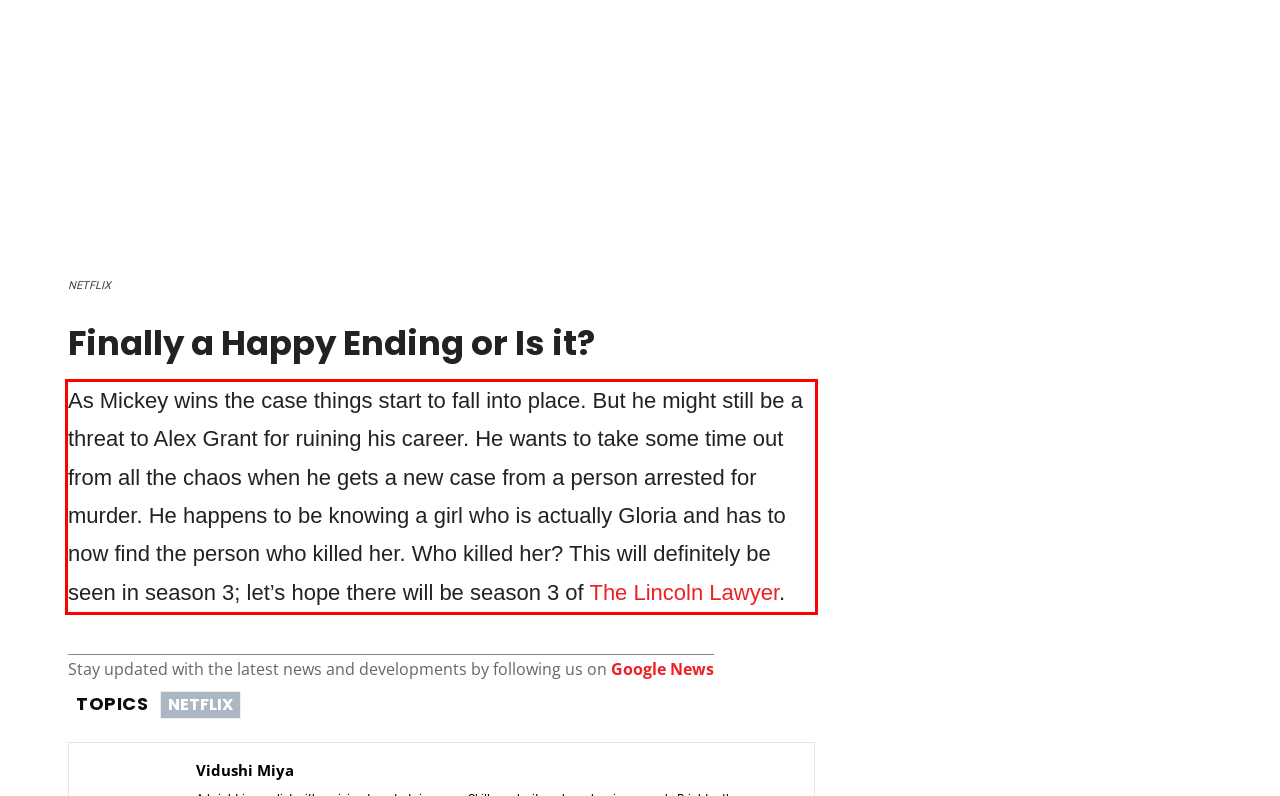You are provided with a webpage screenshot that includes a red rectangle bounding box. Extract the text content from within the bounding box using OCR.

As Mickey wins the case things start to fall into place. But he might still be a threat to Alex Grant for ruining his career. He wants to take some time out from all the chaos when he gets a new case from a person arrested for murder. He happens to be knowing a girl who is actually Gloria and has to now find the person who killed her. Who killed her? This will definitely be seen in season 3; let’s hope there will be season 3 of The Lincoln Lawyer.